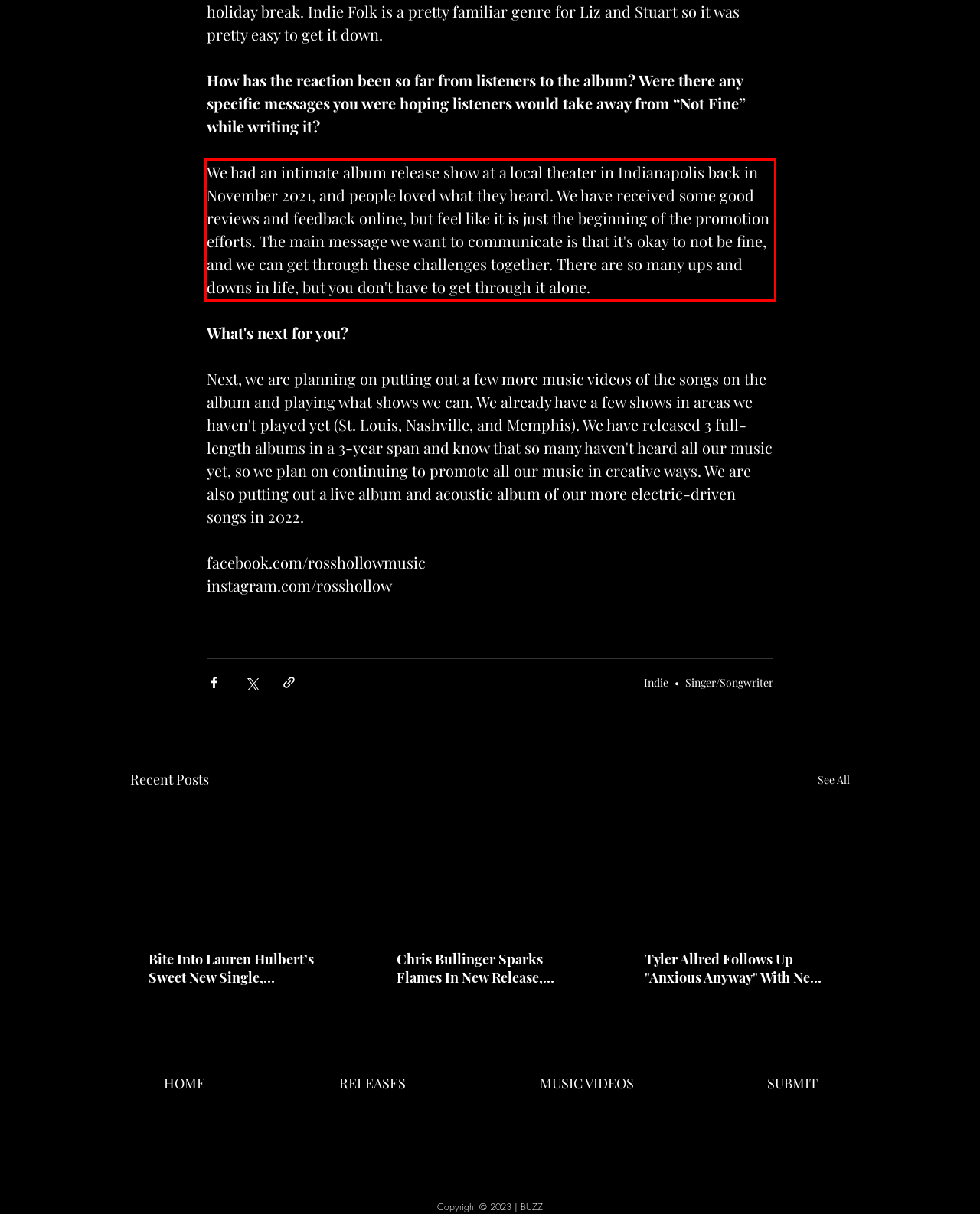Identify and extract the text within the red rectangle in the screenshot of the webpage.

We had an intimate album release show at a local theater in Indianapolis back in November 2021, and people loved what they heard. We have received some good reviews and feedback online, but feel like it is just the beginning of the promotion efforts. The main message we want to communicate is that it's okay to not be fine, and we can get through these challenges together. There are so many ups and downs in life, but you don't have to get through it alone.